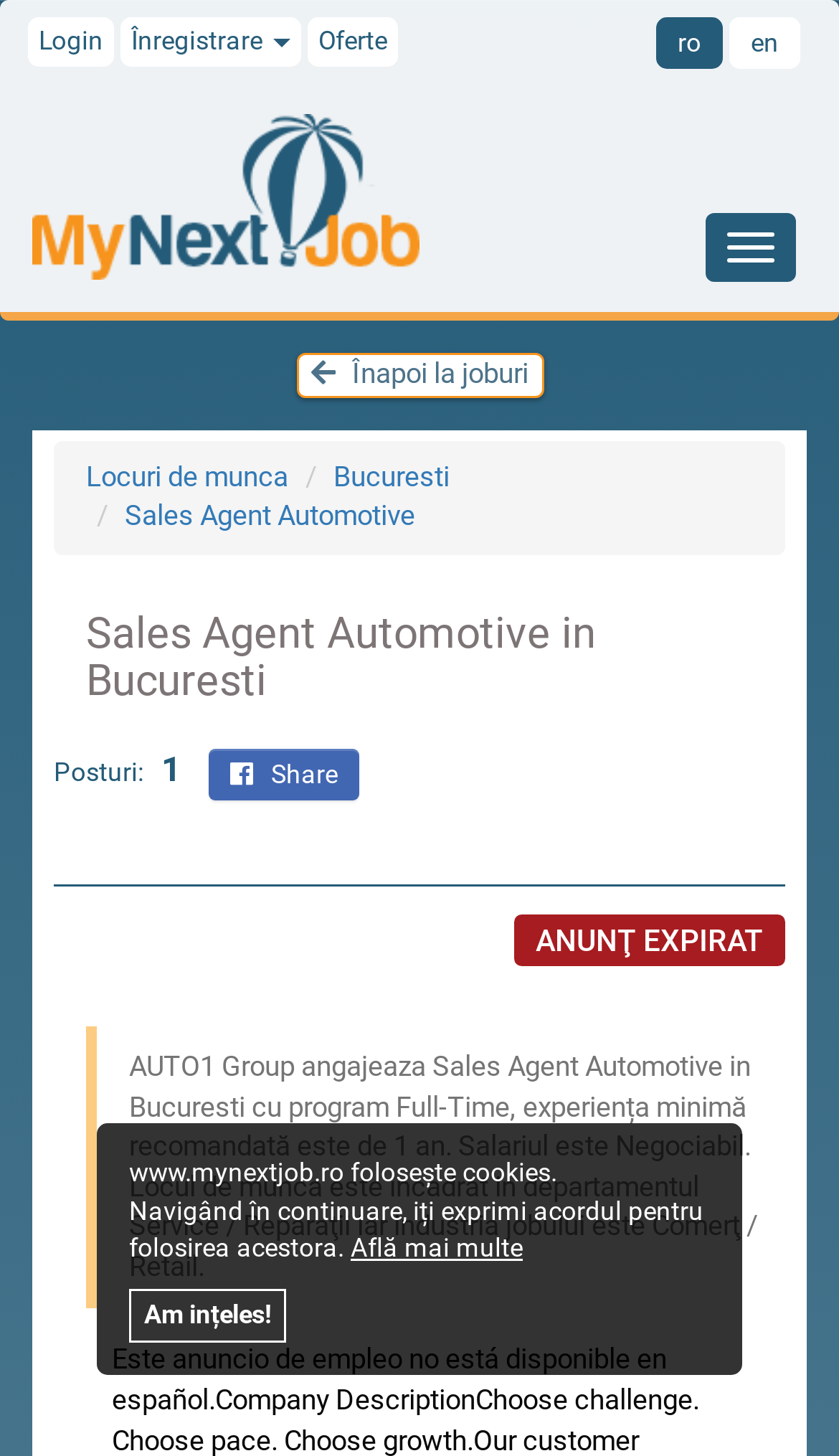Please determine the bounding box coordinates of the element's region to click in order to carry out the following instruction: "Login". The coordinates should be four float numbers between 0 and 1, i.e., [left, top, right, bottom].

[0.046, 0.018, 0.123, 0.038]